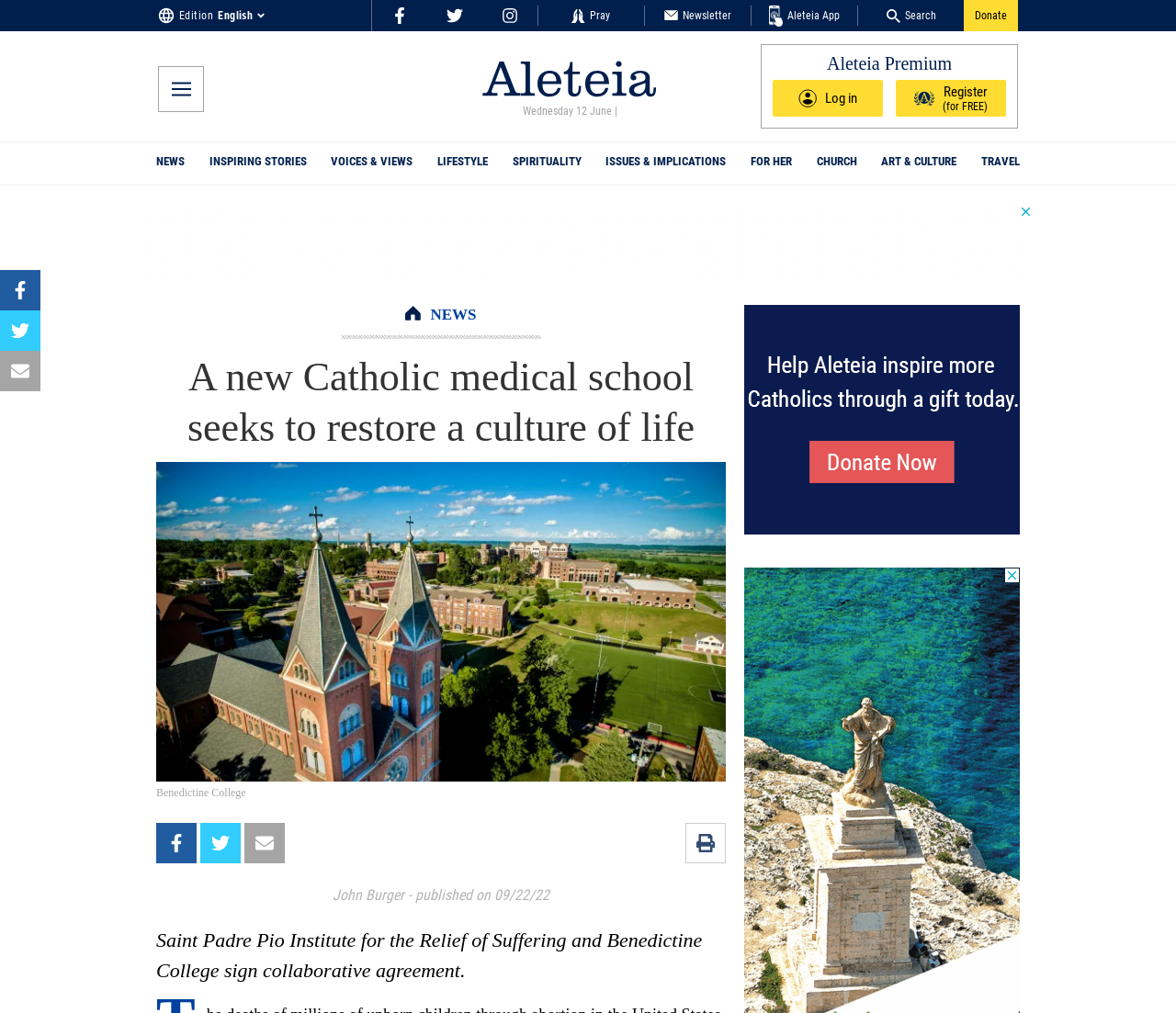Generate the title text from the webpage.

A new Catholic medical school seeks to restore a culture of life